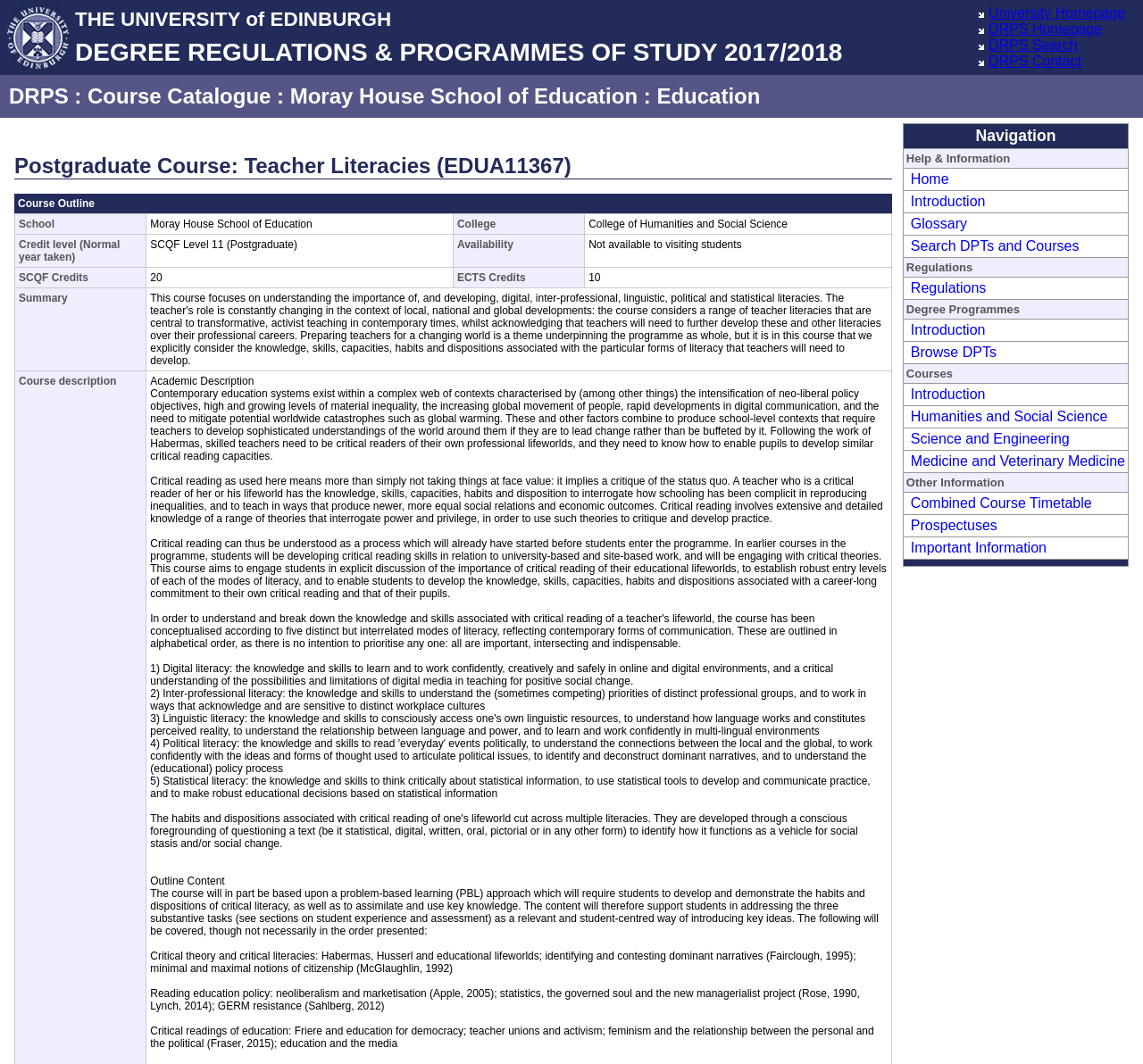Please study the image and answer the question comprehensively:
What is the name of the school offering the course?

The name of the school offering the course can be found in the table under the 'Postgraduate Course: Teacher Literacies (EDUA11367)' heading, where it is listed as 'School' with the value 'Moray House School of Education'.